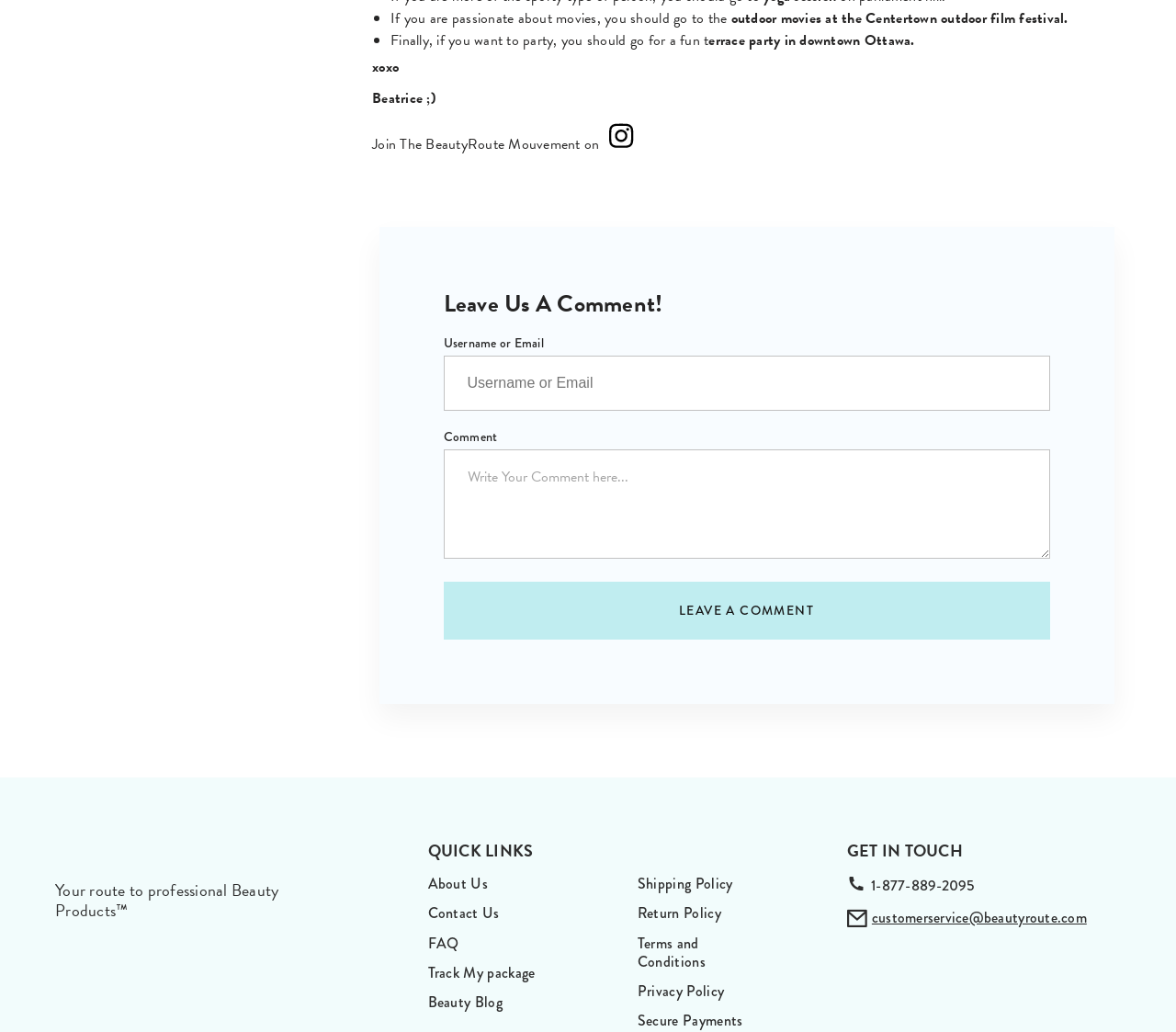What is the name of the festival mentioned?
Based on the screenshot, respond with a single word or phrase.

Centertown outdoor film festival